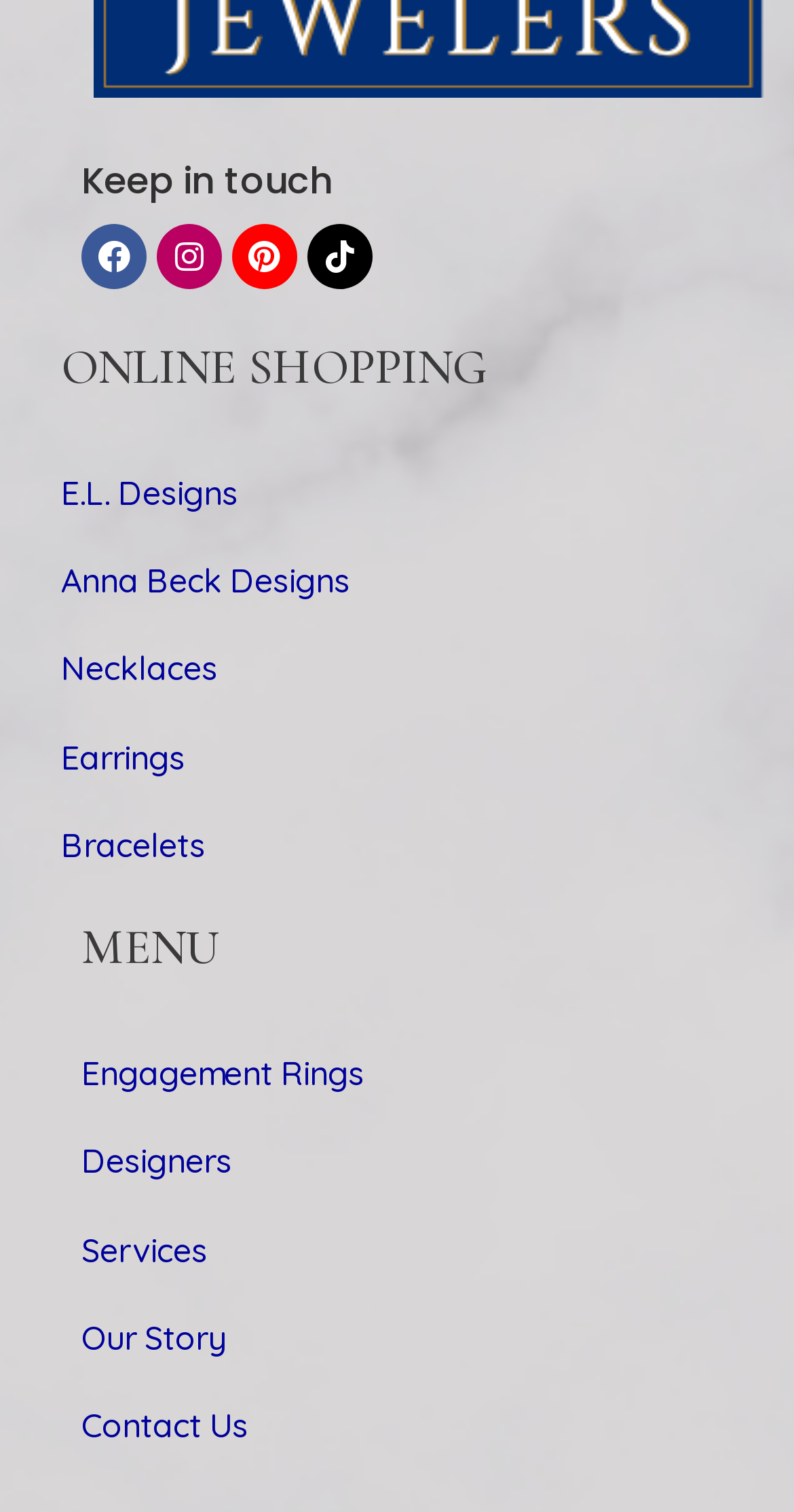Find the bounding box coordinates of the element I should click to carry out the following instruction: "Explore Engagement Rings".

[0.103, 0.695, 0.974, 0.726]